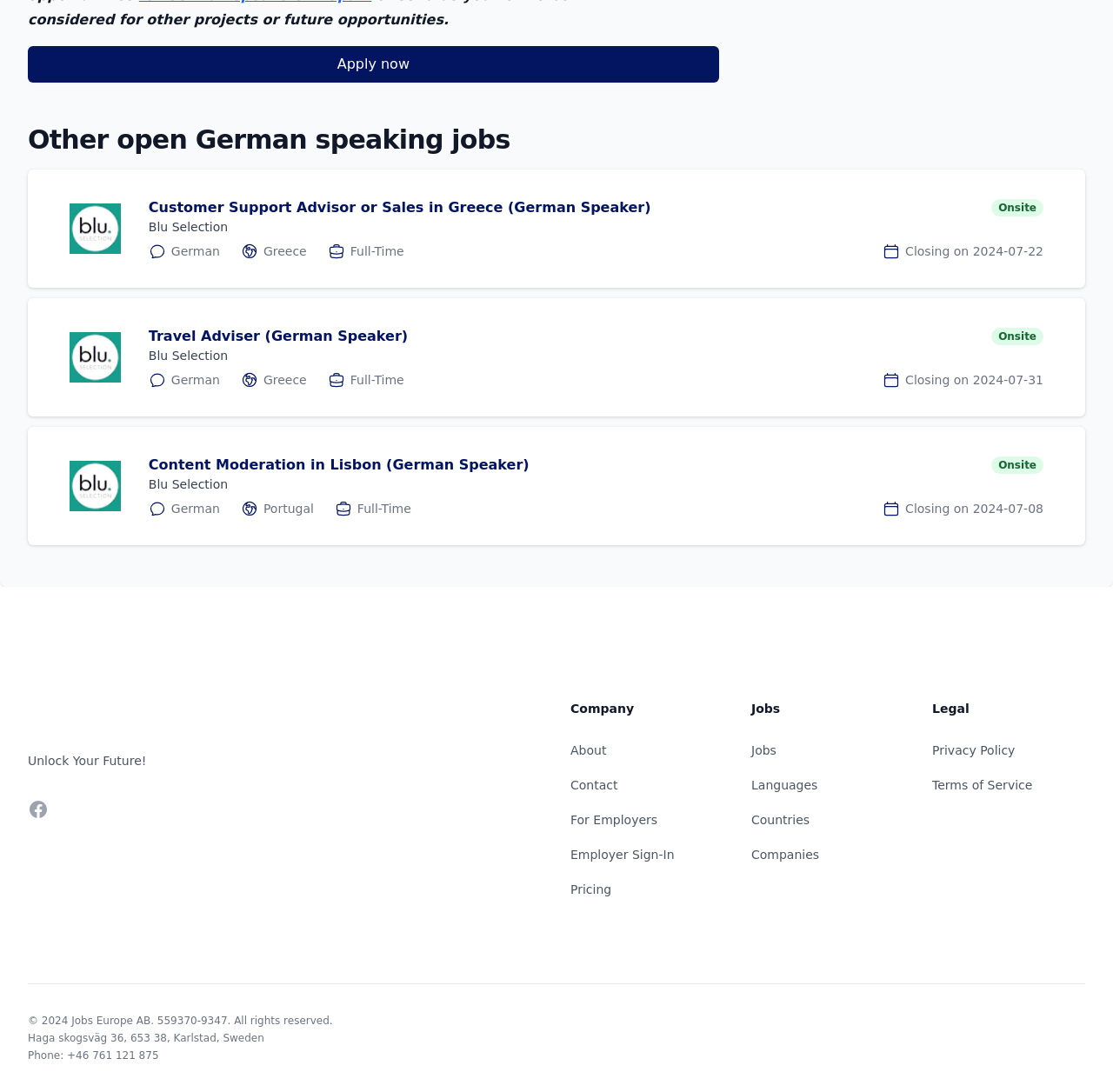Locate the bounding box coordinates of the area to click to fulfill this instruction: "View privacy policy". The bounding box should be presented as four float numbers between 0 and 1, in the order [left, top, right, bottom].

[0.838, 0.681, 0.912, 0.693]